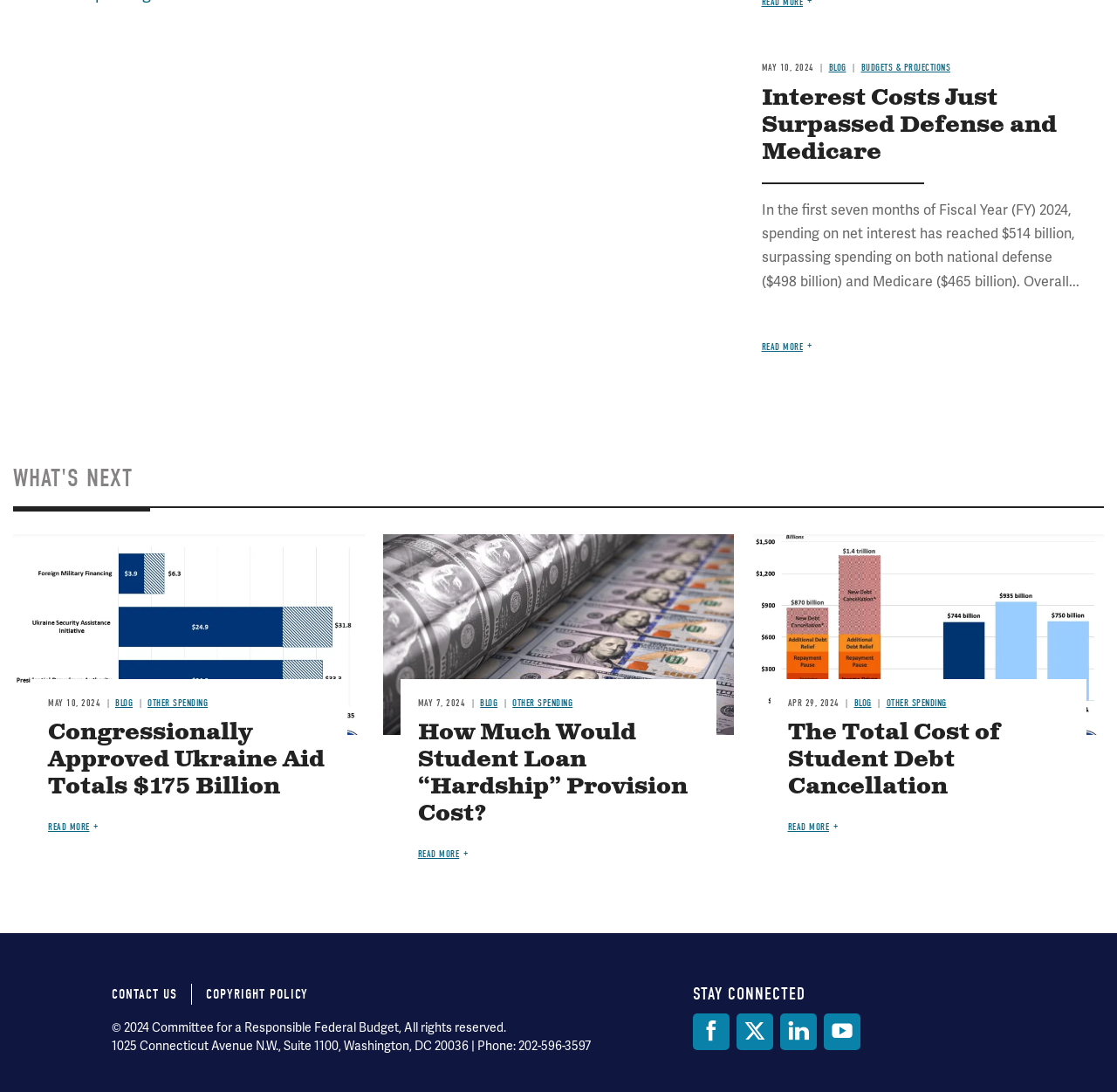Locate the bounding box coordinates of the element I should click to achieve the following instruction: "Read more about The Total Cost of Student Debt Cancellation".

[0.705, 0.752, 0.75, 0.762]